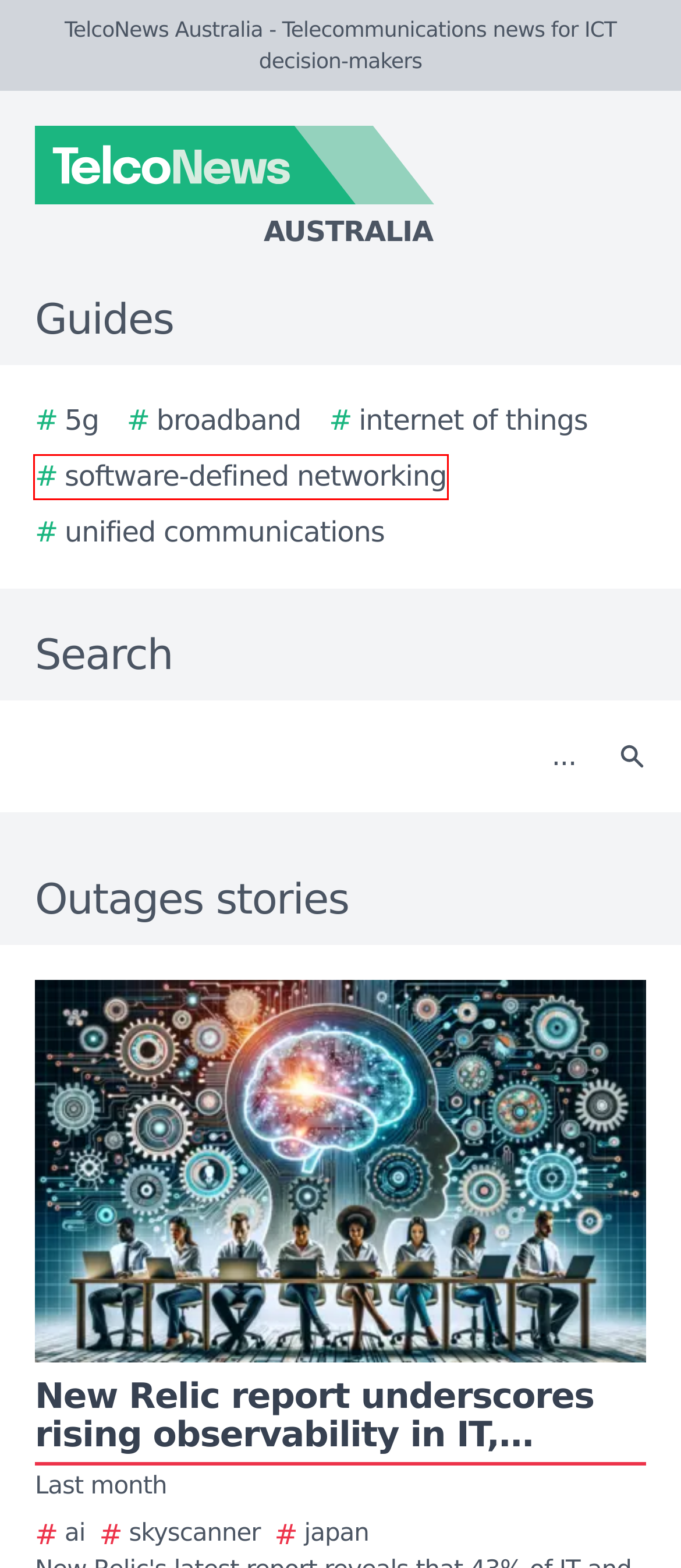Examine the screenshot of a webpage with a red rectangle bounding box. Select the most accurate webpage description that matches the new webpage after clicking the element within the bounding box. Here are the candidates:
A. IT Brief Australia - Technology news for CIOs & IT decision-makers
B. The 2024 Ultimate Guide to Unified Communications
C. Businesses caught underprepared for Active Directory outages, Cayosoft reveals
D. The 2024 Ultimate Guide to Internet of Things
E. How AI is transforming the Australian workforce
F. The 2024 Ultimate Guide to Broadband
G. TechDay Australia - Australia's technology news network
H. The 2024 Ultimate Guide to Software-defined Networking

H